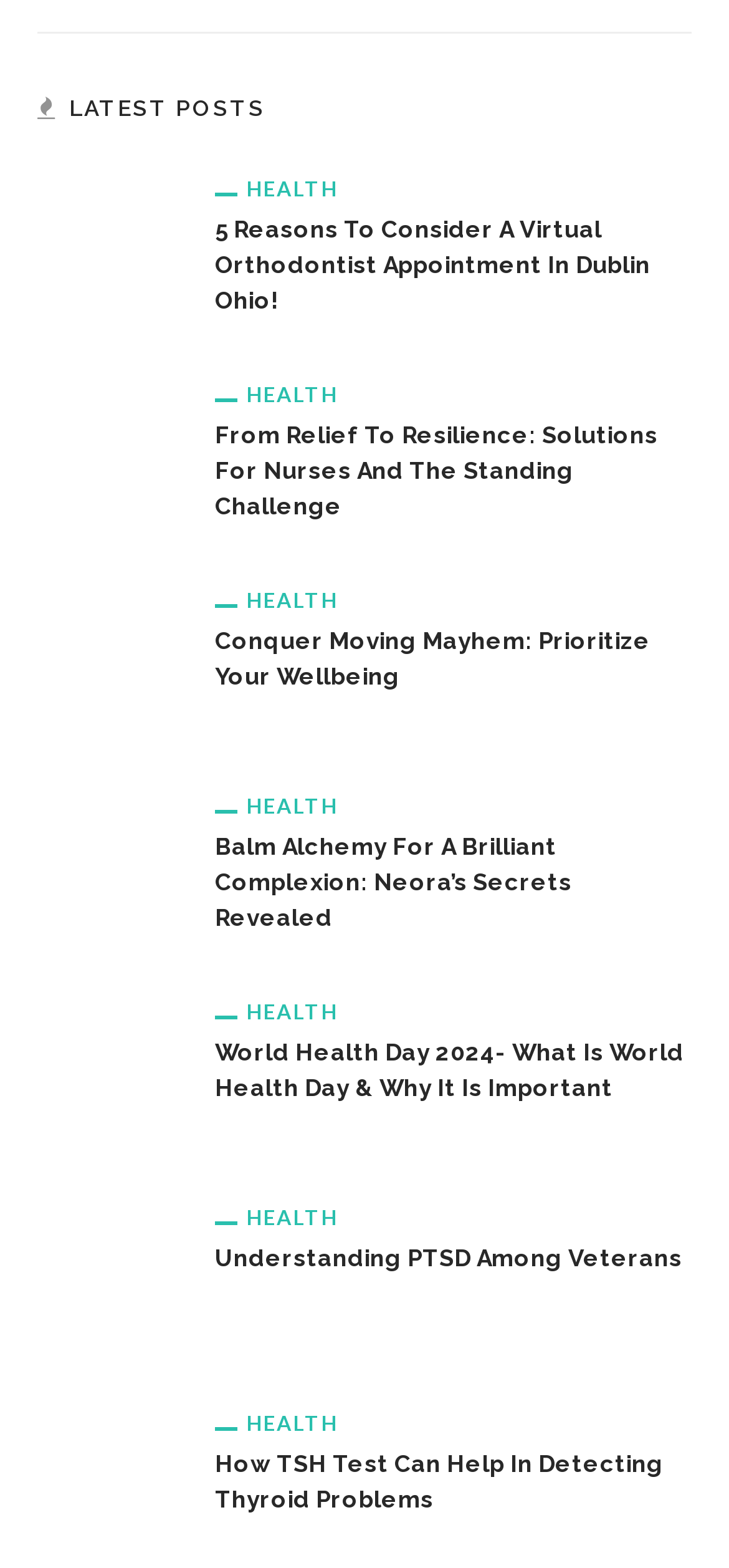Examine the screenshot and answer the question in as much detail as possible: What is the last article on this webpage about?

I looked at the last heading on the webpage, which is 'How TSH Test Can Help In Detecting Thyroid Problems', and this is the title of the last article.